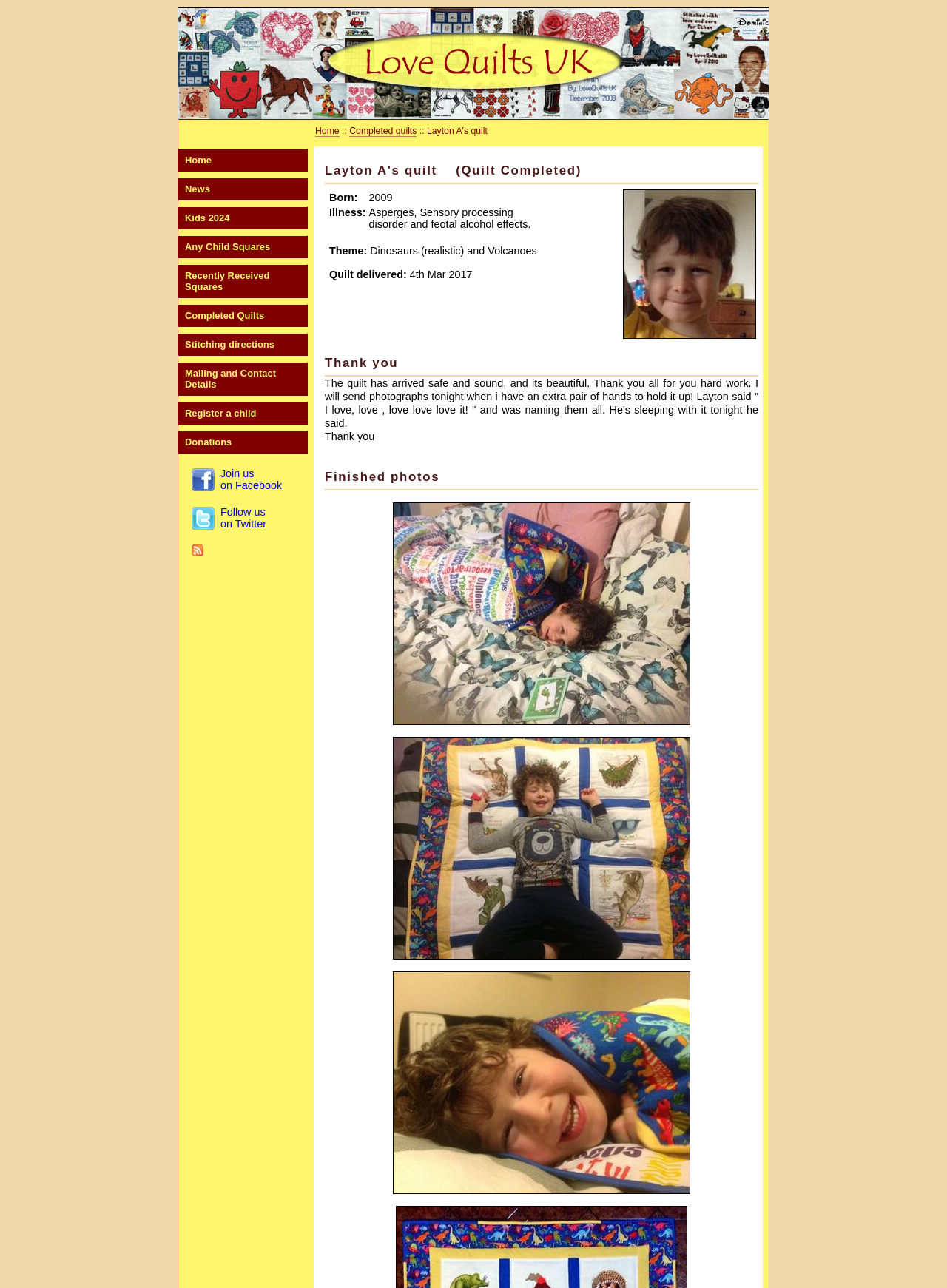Pinpoint the bounding box coordinates of the clickable area needed to execute the instruction: "View Layton A's quilt details". The coordinates should be specified as four float numbers between 0 and 1, i.e., [left, top, right, bottom].

[0.342, 0.126, 0.802, 0.144]